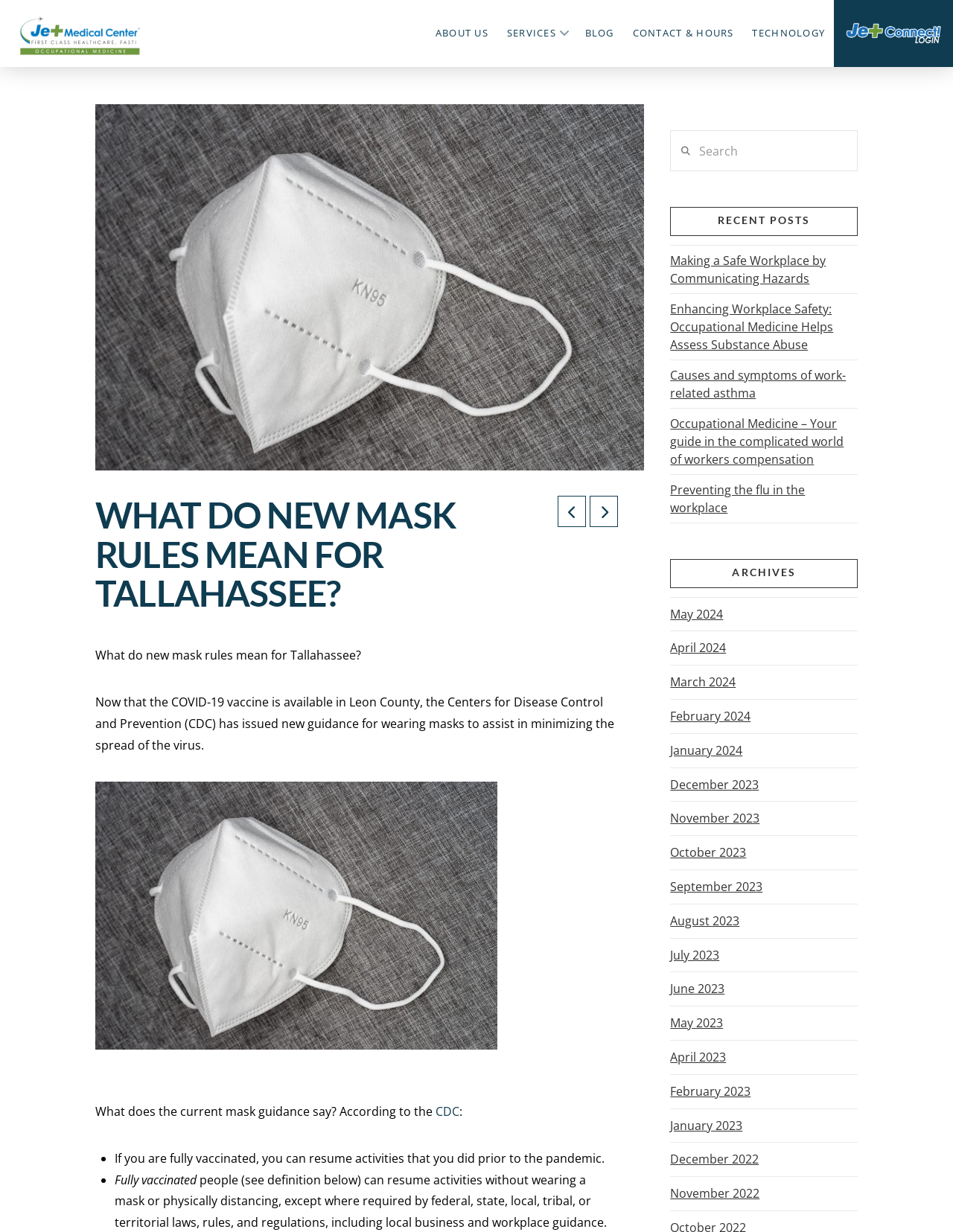Please find the bounding box coordinates of the element that needs to be clicked to perform the following instruction: "Browse the 'RECENT POSTS'". The bounding box coordinates should be four float numbers between 0 and 1, represented as [left, top, right, bottom].

[0.703, 0.168, 0.9, 0.191]